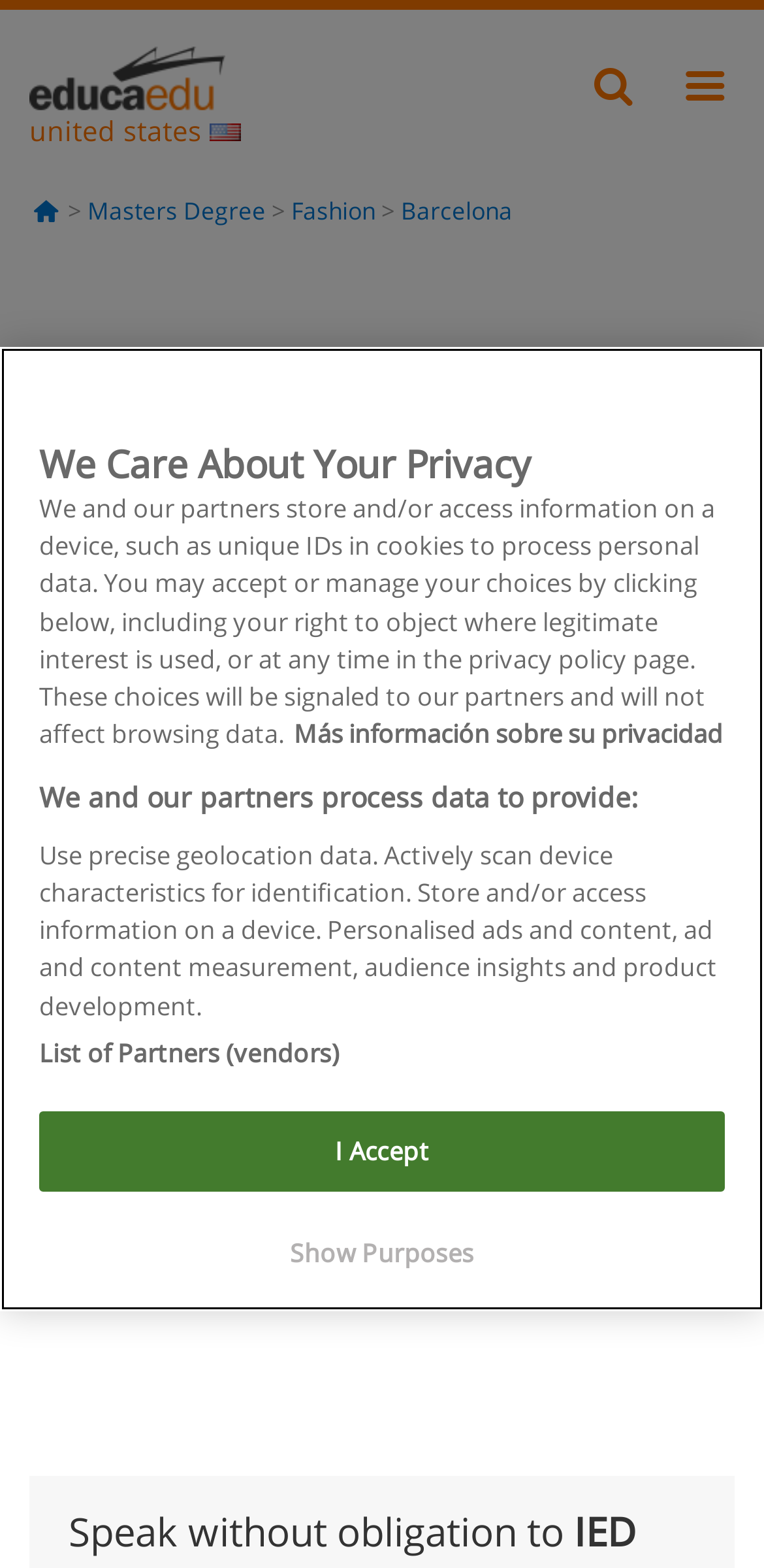Determine the bounding box coordinates of the clickable element necessary to fulfill the instruction: "Explore Masters Degree". Provide the coordinates as four float numbers within the 0 to 1 range, i.e., [left, top, right, bottom].

[0.115, 0.124, 0.348, 0.145]